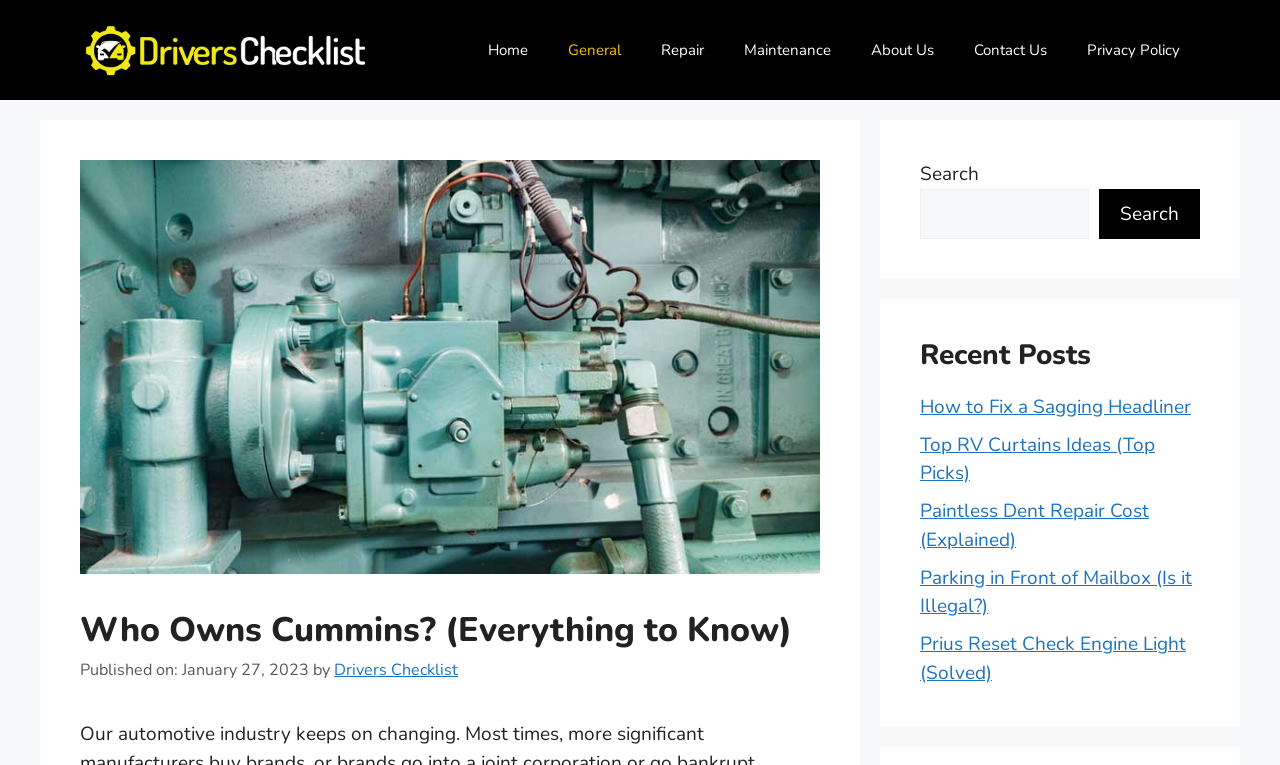Determine the bounding box coordinates for the region that must be clicked to execute the following instruction: "Search for something".

[0.719, 0.246, 0.851, 0.312]